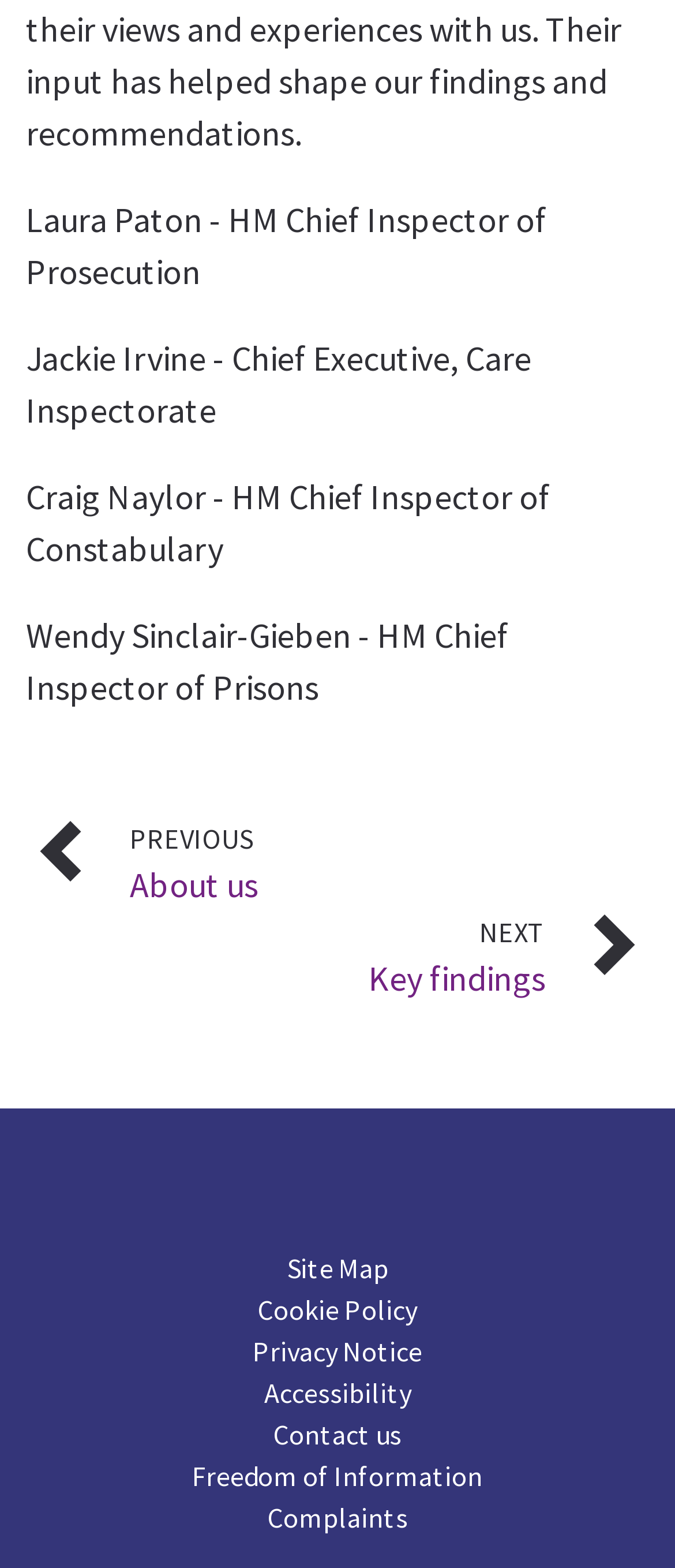Find the bounding box coordinates of the element to click in order to complete the given instruction: "contact us."

[0.405, 0.902, 0.595, 0.928]